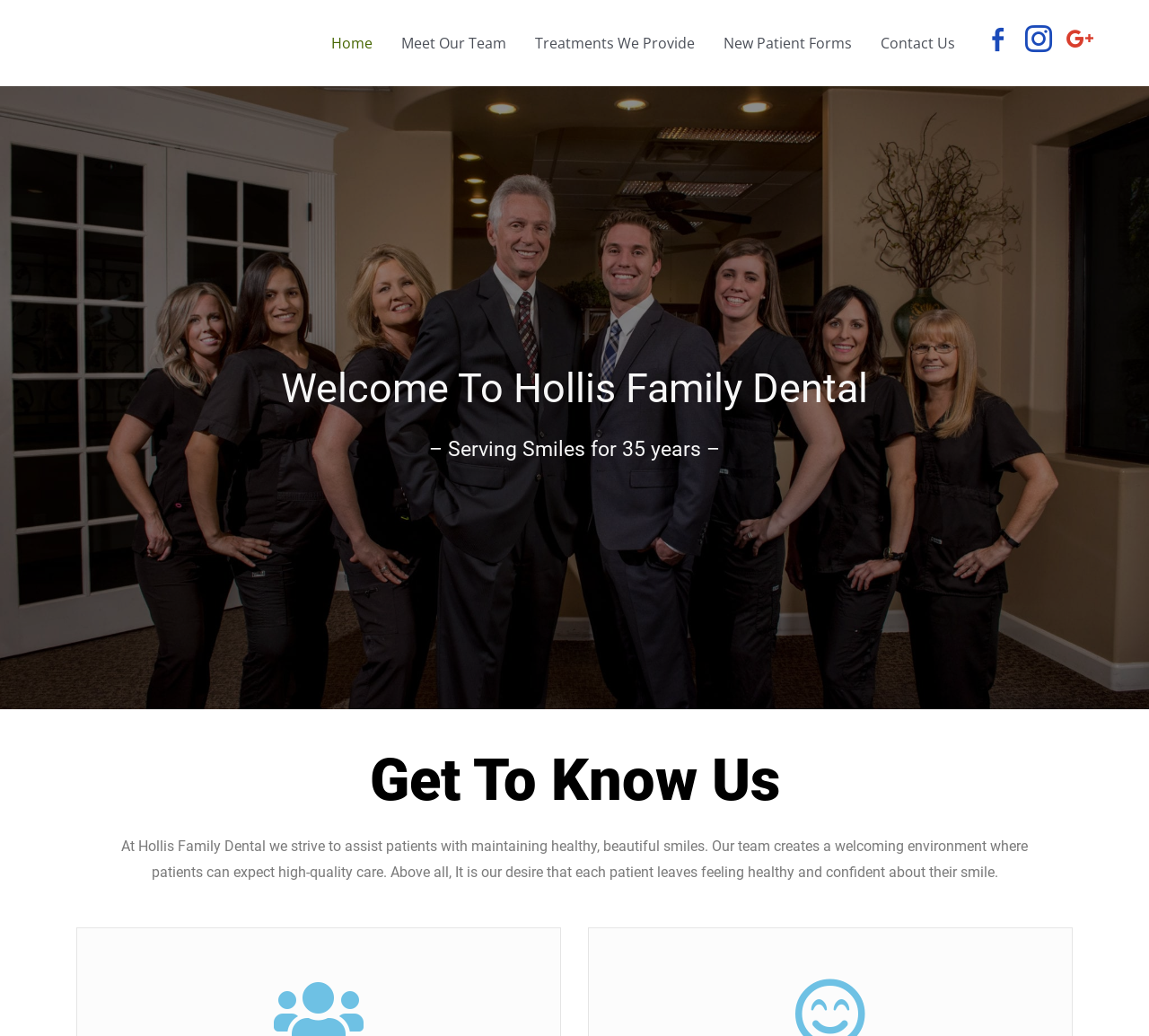Using the information in the image, give a detailed answer to the following question: How many years has the dental clinic been serving?

I found the answer by reading the StaticText element '– Serving Smiles for 35 years –' which provides information about the dental clinic's experience.